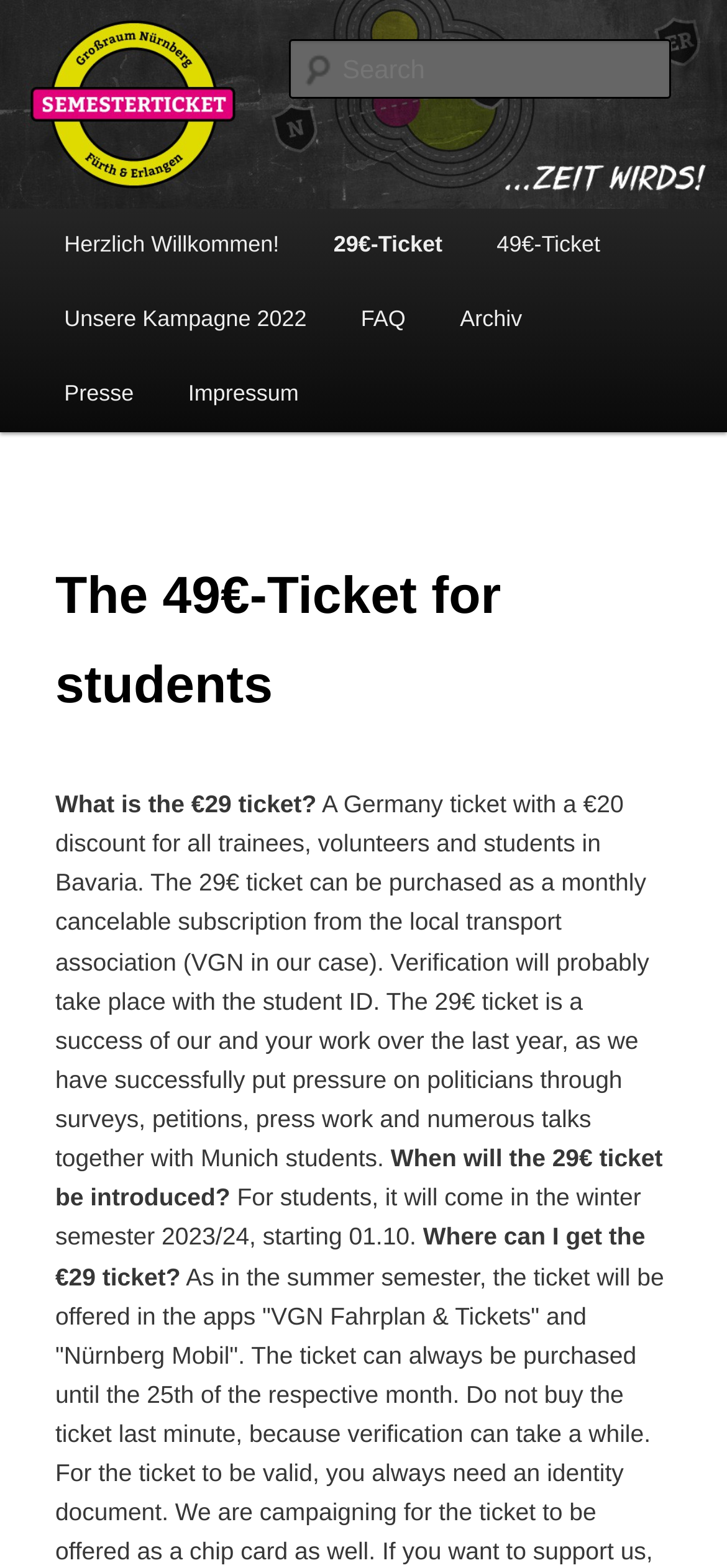Utilize the details in the image to give a detailed response to the question: What is the name of the ticket for students?

I found the answer by looking at the heading 'The 49€-Ticket for students' which is a sub-element of the HeaderAsNonLandmark element.